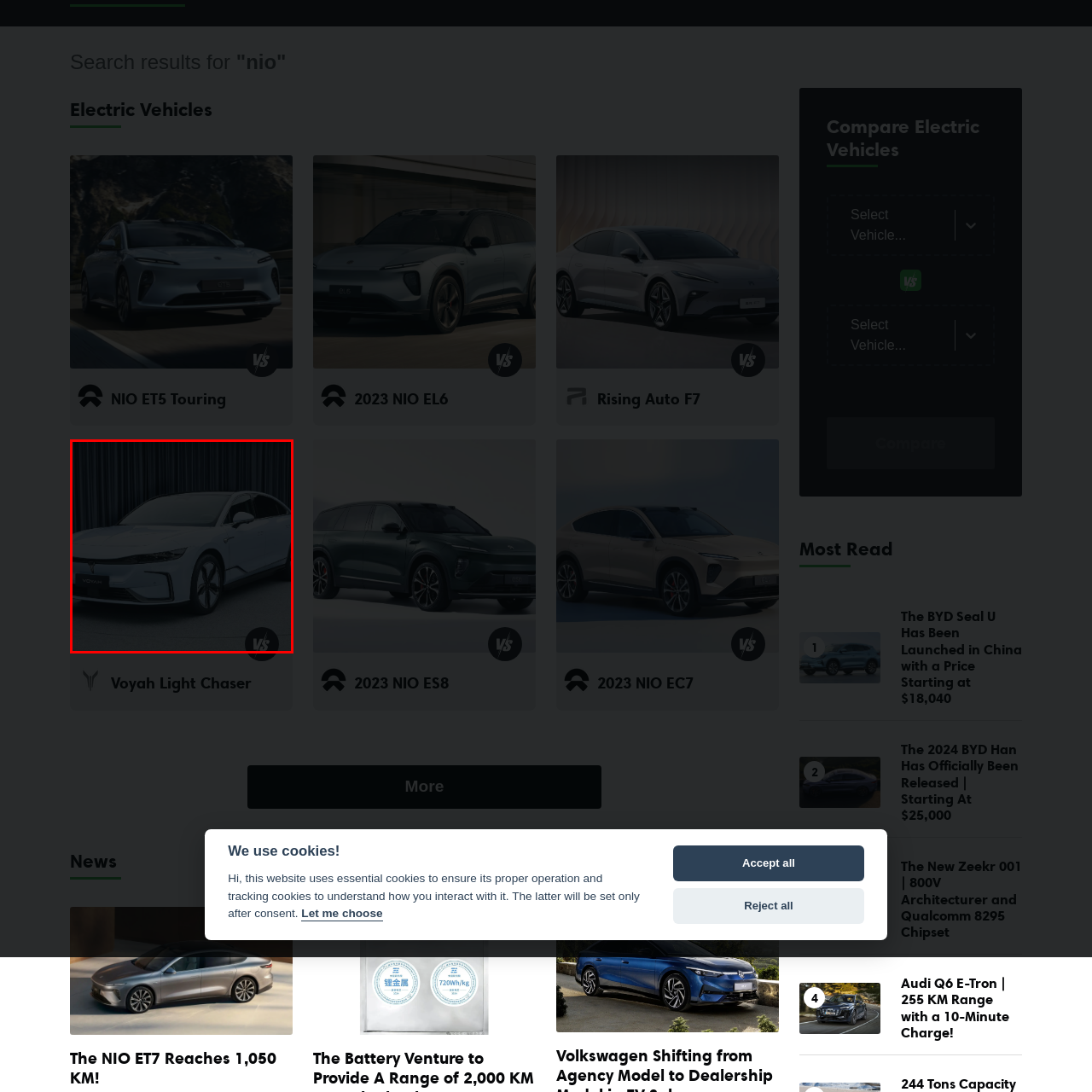Examine the portion of the image marked by the red rectangle, What is the color of the backdrop in the image? Answer concisely using a single word or phrase.

Dark